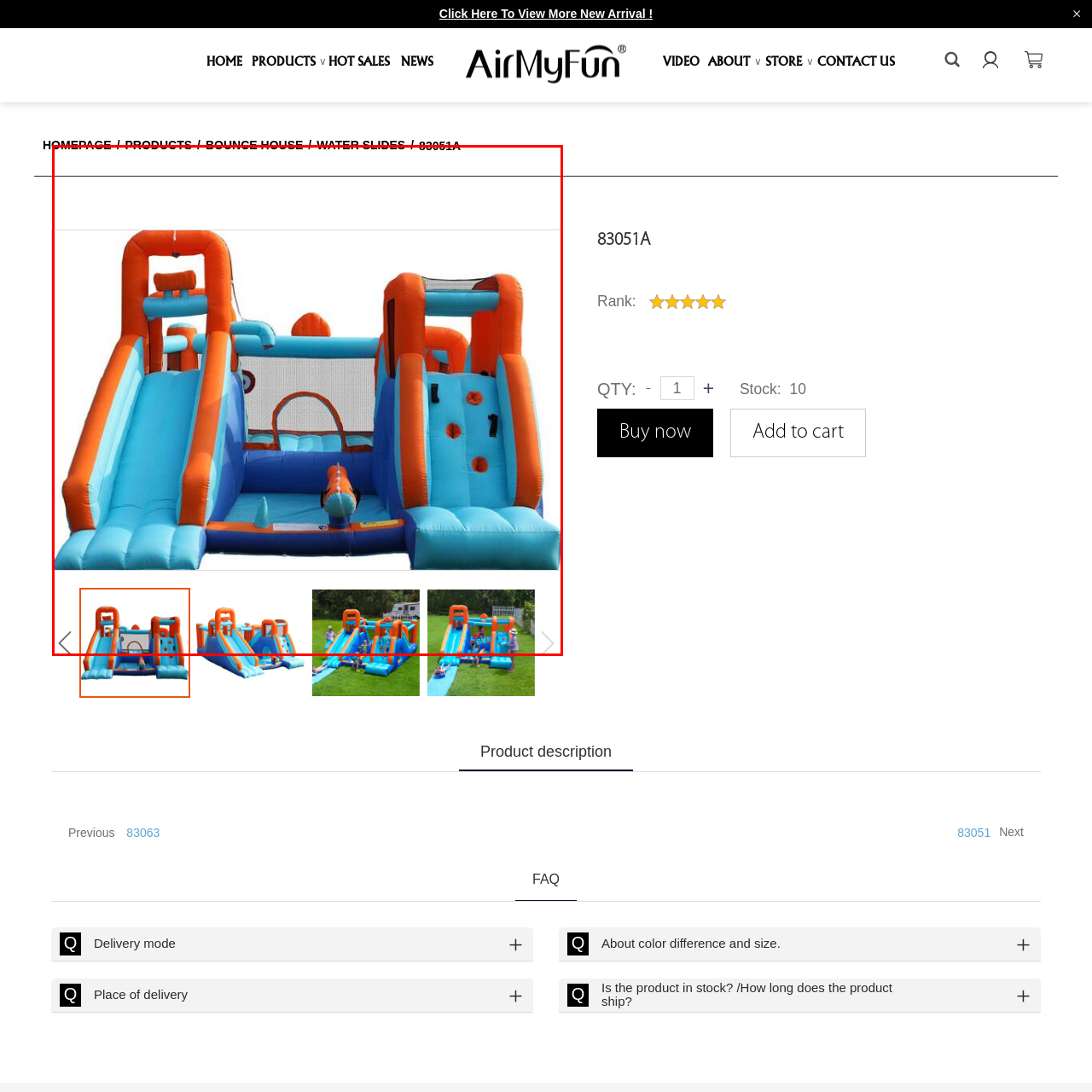Concentrate on the image inside the red border and answer the question in one word or phrase: 
What is the color combination of this inflatable product?

Blue and orange